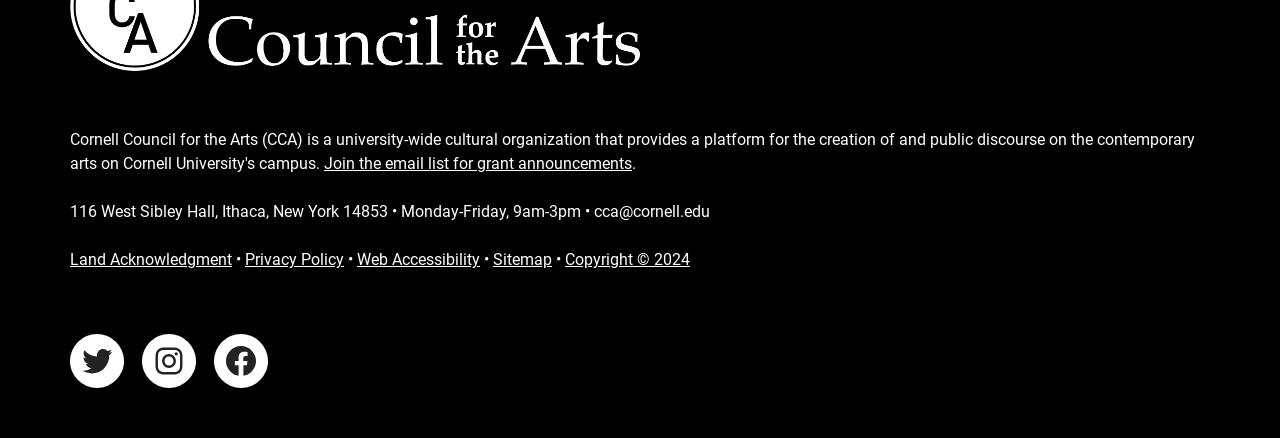Using a single word or phrase, answer the following question: 
What is the email address of the organization?

cca@cornell.edu